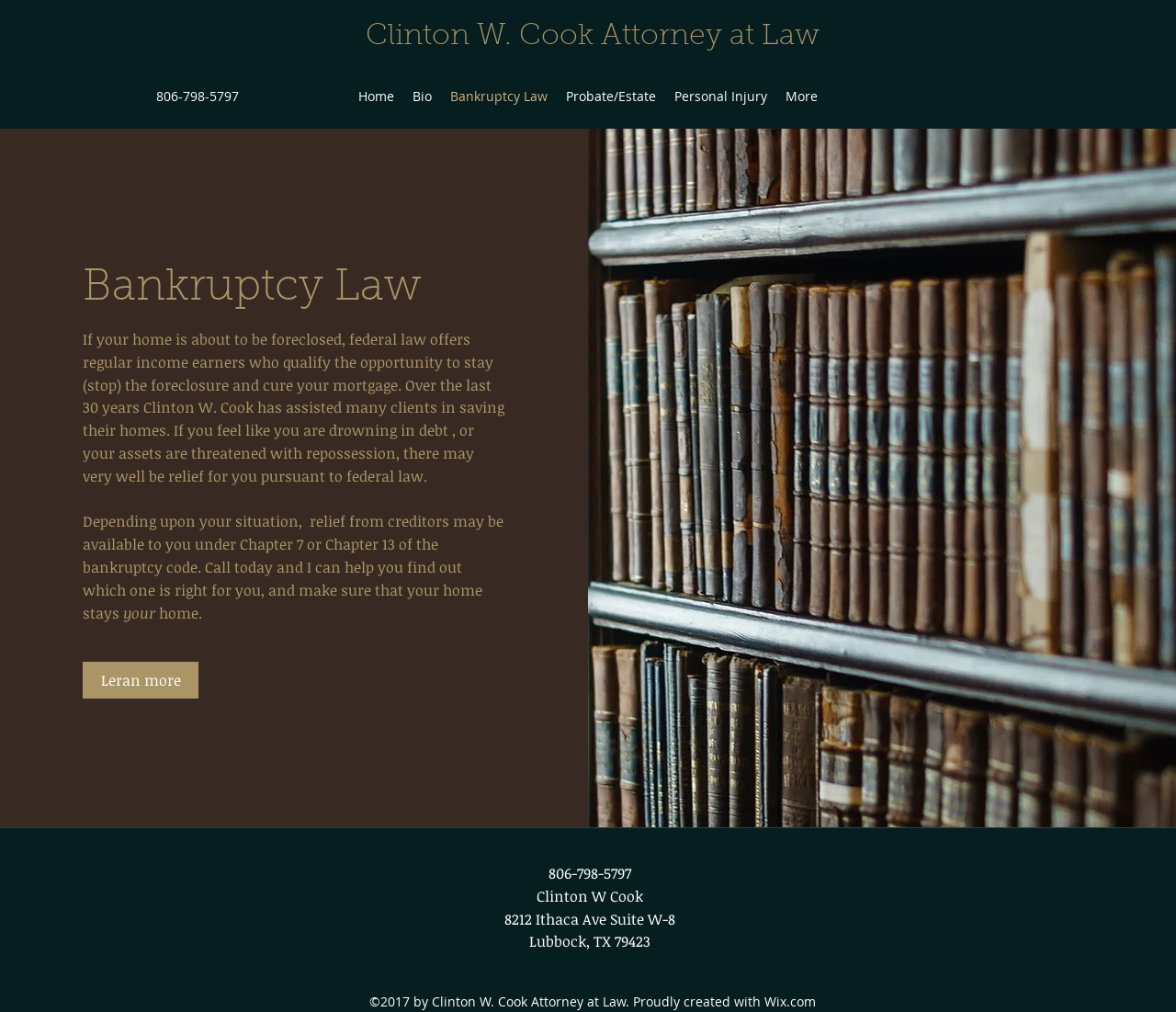Provide a thorough description of the webpage you see.

This webpage is about Clinton W. Cook, an attorney specializing in bankruptcy law. At the top left, there is a phone number "806-798-5797" displayed prominently. Below it, there is a navigation menu with links to different sections of the website, including "Home", "Bio", "Bankruptcy Law", "Probate/Estate", "Personal Injury", and "More". 

The main content of the webpage is divided into two sections. The top section has a heading "Bankruptcy Law" and provides an overview of the services offered by Clinton W. Cook. The text explains that federal law offers opportunities for regular income earners to stop foreclosure and cure their mortgage, and that Clinton W. Cook has assisted many clients in saving their homes over the last 30 years. It also mentions that relief from creditors may be available under Chapter 7 or Chapter 13 of the bankruptcy code.

Below this section, there is a button "Learn more" that encourages visitors to explore further. On the bottom left, there is a region labeled "Bankruptcy Law: Practices". 

At the bottom of the webpage, there is a footer section that displays the phone number "806-798-5797" again, along with the attorney's name, address, and a copyright notice.